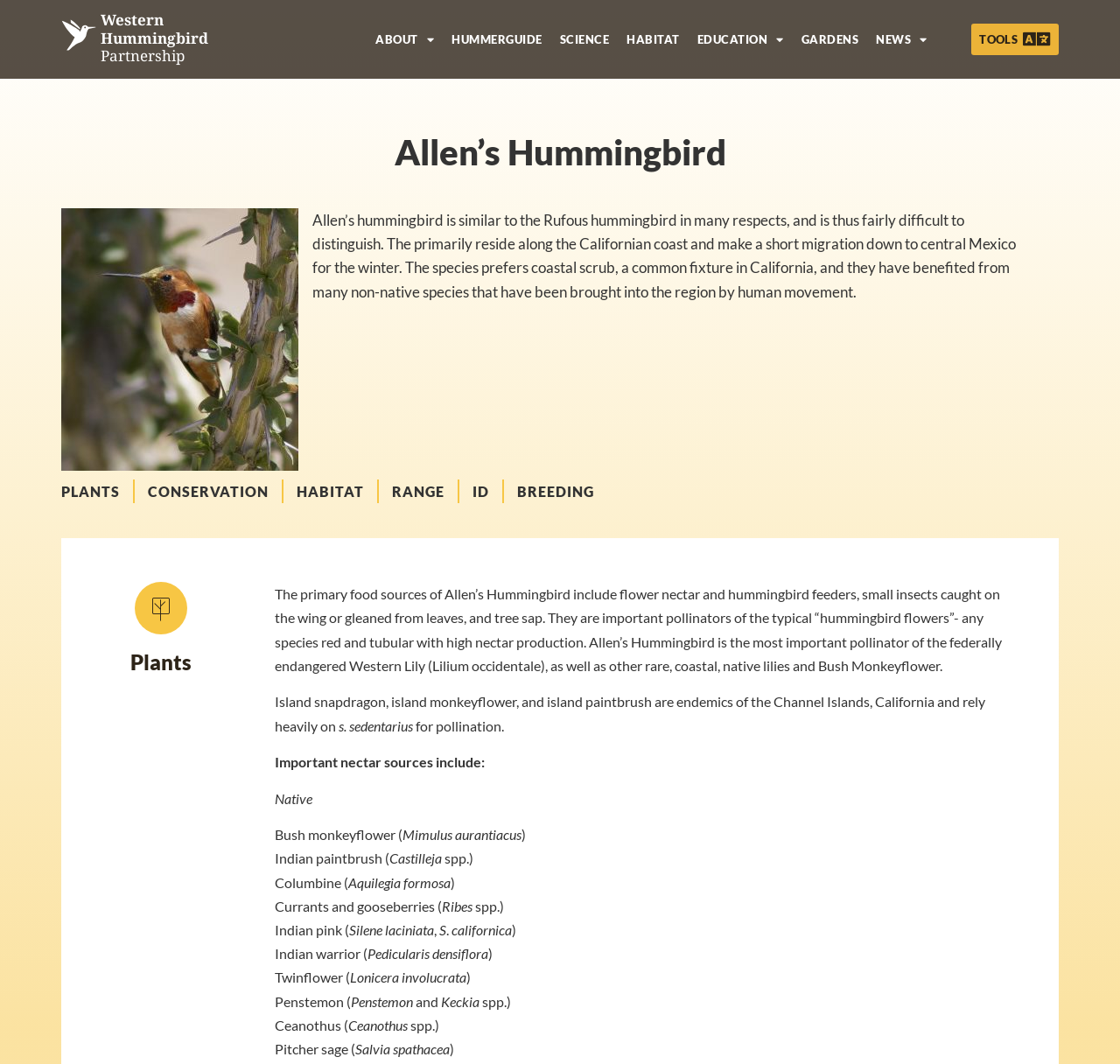What is the habitat of Allen’s Hummingbird?
Make sure to answer the question with a detailed and comprehensive explanation.

The webpage states that Allen’s Hummingbird primarily resides along the Californian coast and prefers coastal scrub, a common fixture in California.